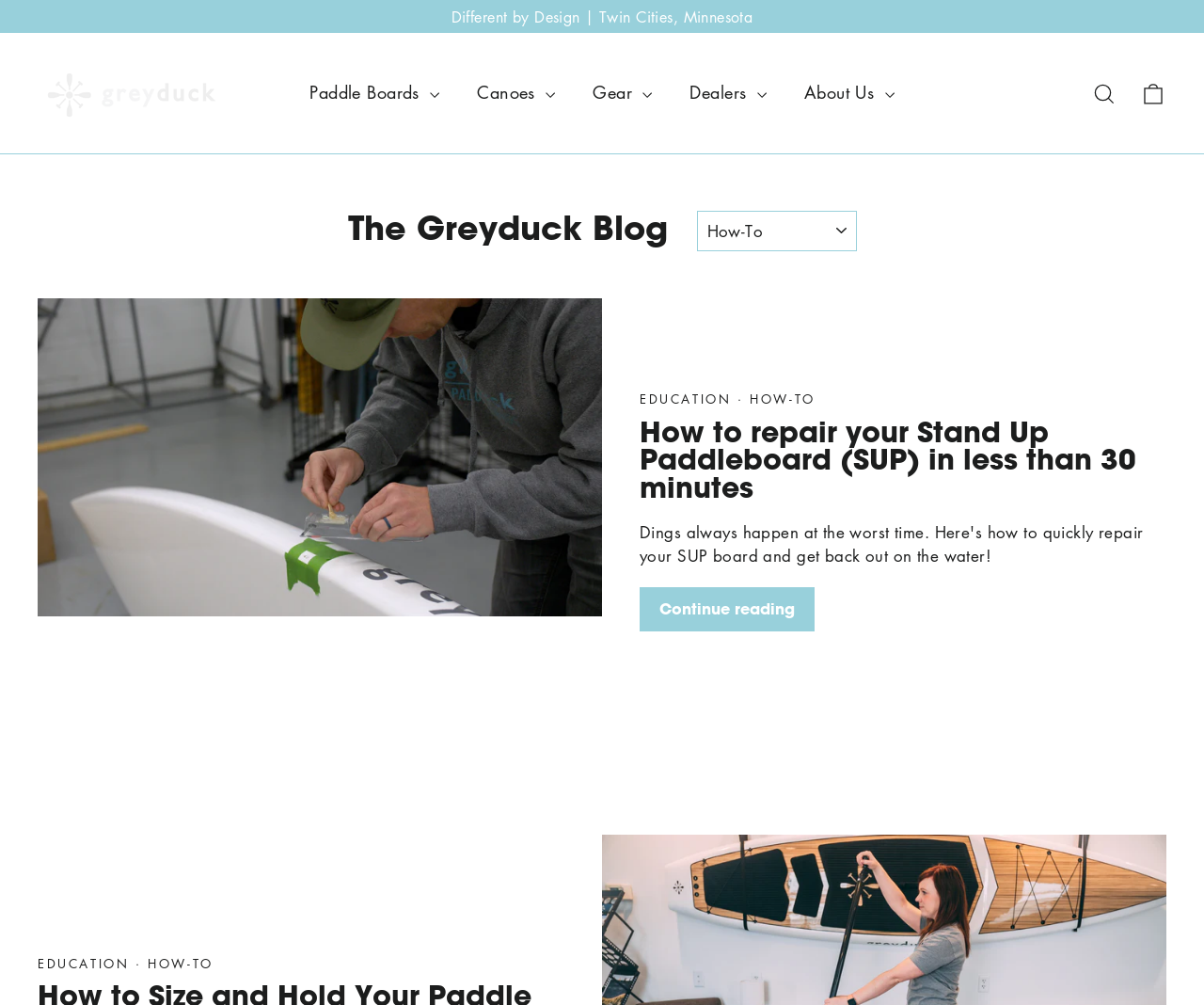Determine the bounding box coordinates for the clickable element to execute this instruction: "Contact customer service". Provide the coordinates as four float numbers between 0 and 1, i.e., [left, top, right, bottom].

None